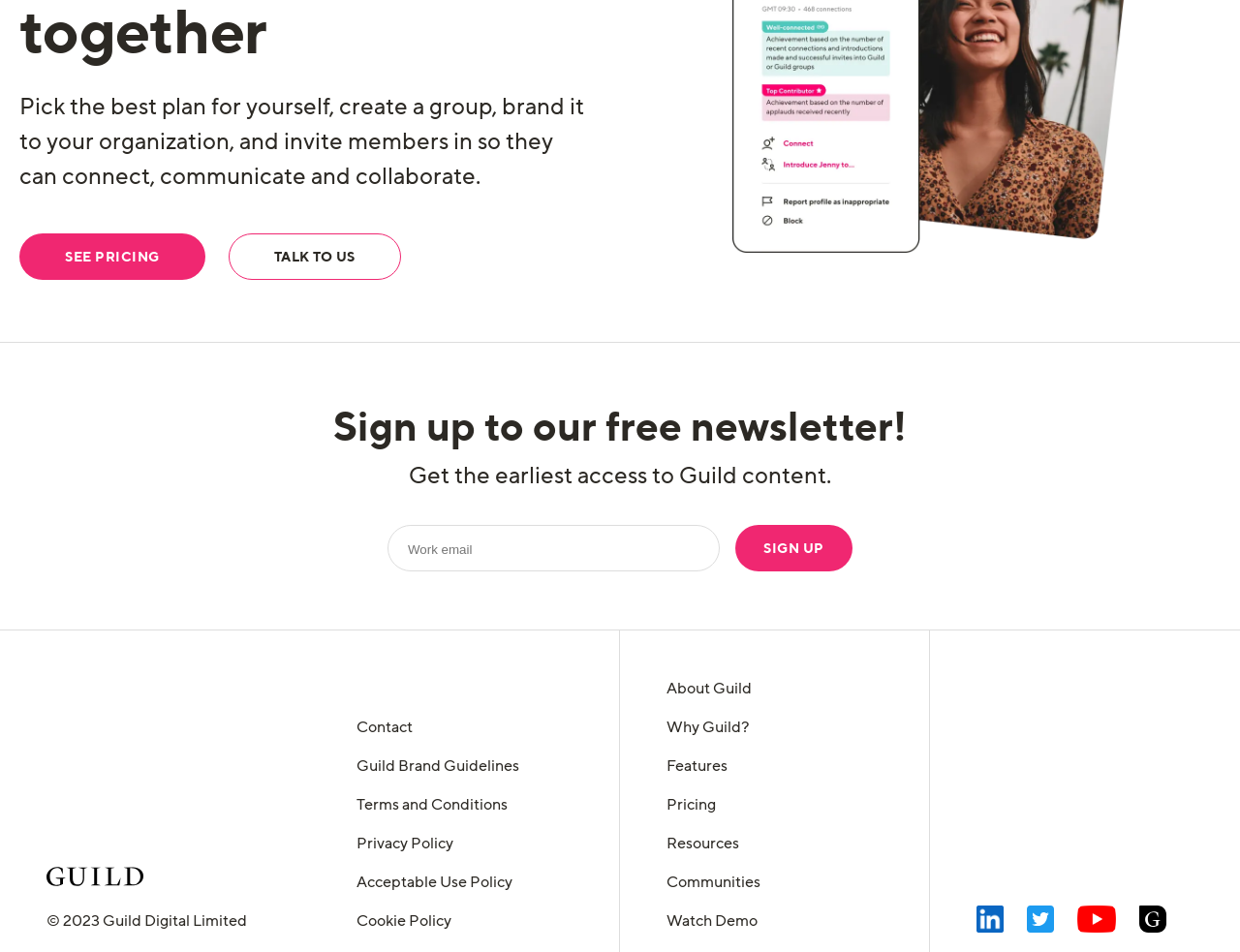Please locate the bounding box coordinates of the element that should be clicked to complete the given instruction: "Talk to us".

[0.184, 0.245, 0.323, 0.294]